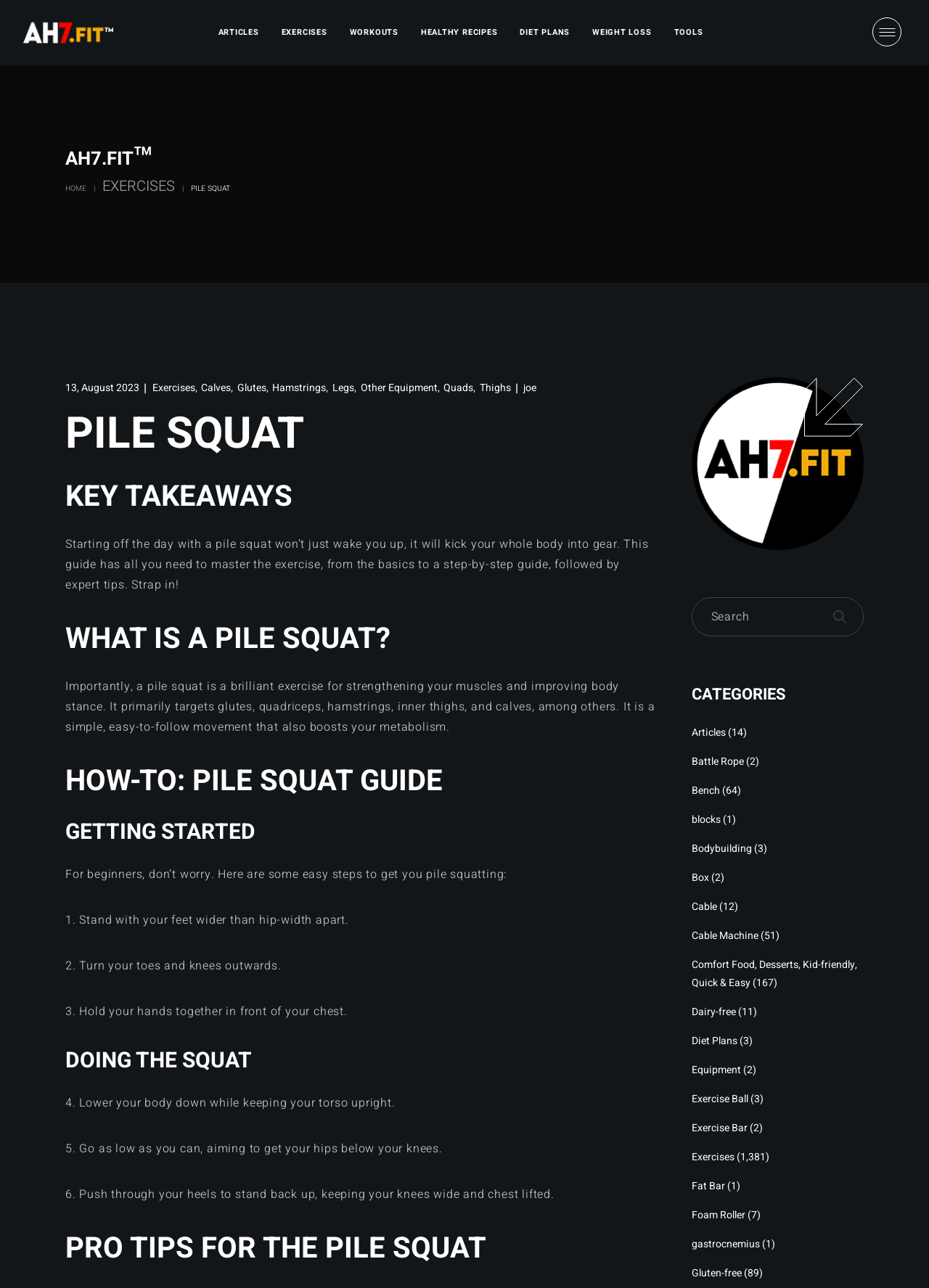What is the target muscle group of the pile squat exercise?
Analyze the image and provide a thorough answer to the question.

The target muscle group of the pile squat exercise can be found in the 'WHAT IS A PILE SQUAT?' section of the webpage. It is written that the exercise primarily targets glutes, quadriceps, hamstrings, inner thighs, and calves, among others.